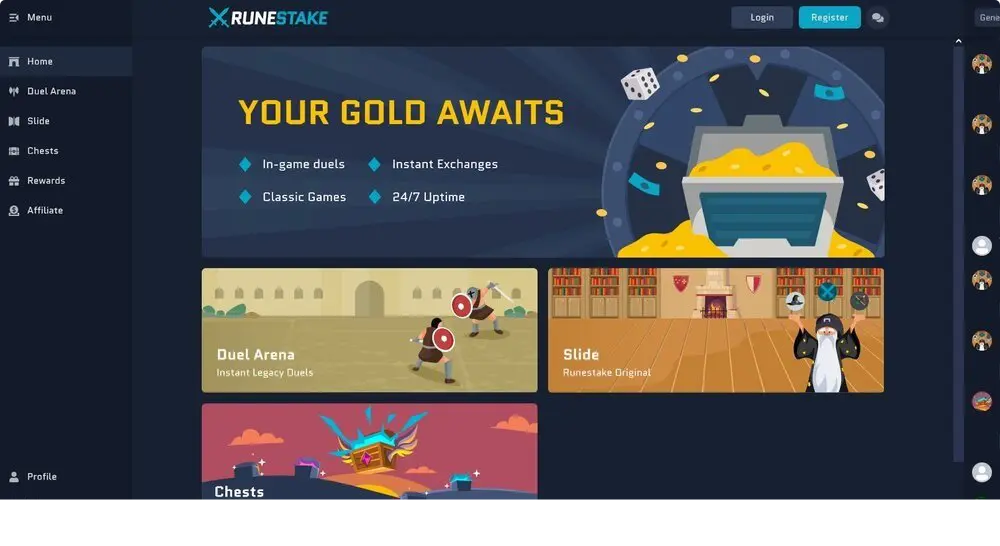Create an extensive caption that includes all significant details of the image.

The image showcases the homepage of Runestake, an online staking platform tailored for RuneScape players. The bold phrasing "YOUR GOLD AWAITS" captures attention, emphasizing the platform's core offerings such as in-game duels, instant exchanges, classic games, and 24/7 uptime. Below this invitation, various features of the platform are illustrated, including the Duel Arena for instant legacy duels and a section labeled "Slide," which is a unique game exclusive to Runestake. The user interface is modern and engaging, designed to attract players looking to stake their in-game gold and participate in duels. The navigation bar on the left offers easy access to different sections, ensuring that users can explore all functionalities with ease.